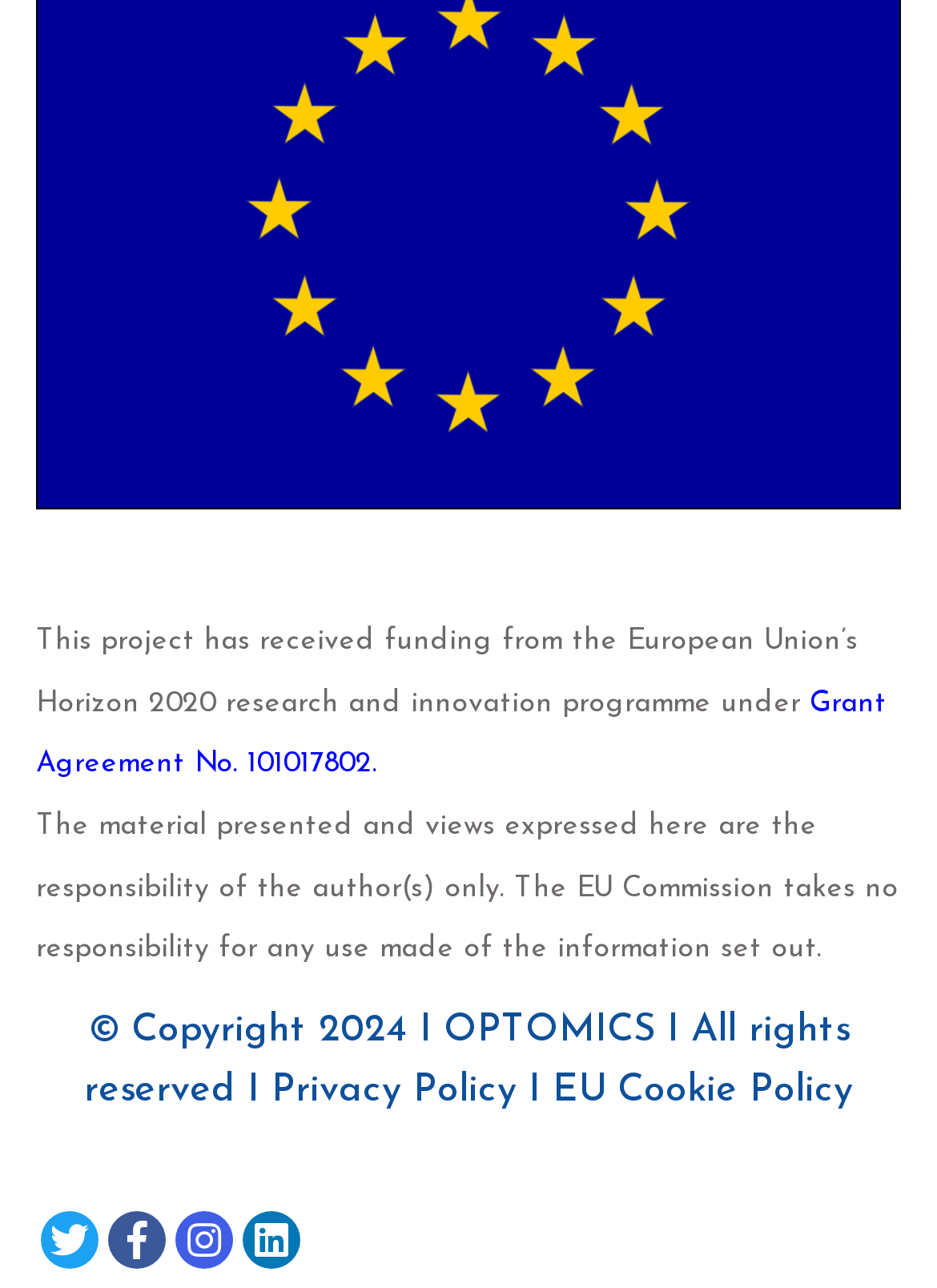Determine the bounding box coordinates for the area that needs to be clicked to fulfill this task: "download the app on Android". The coordinates must be given as four float numbers between 0 and 1, i.e., [left, top, right, bottom].

None